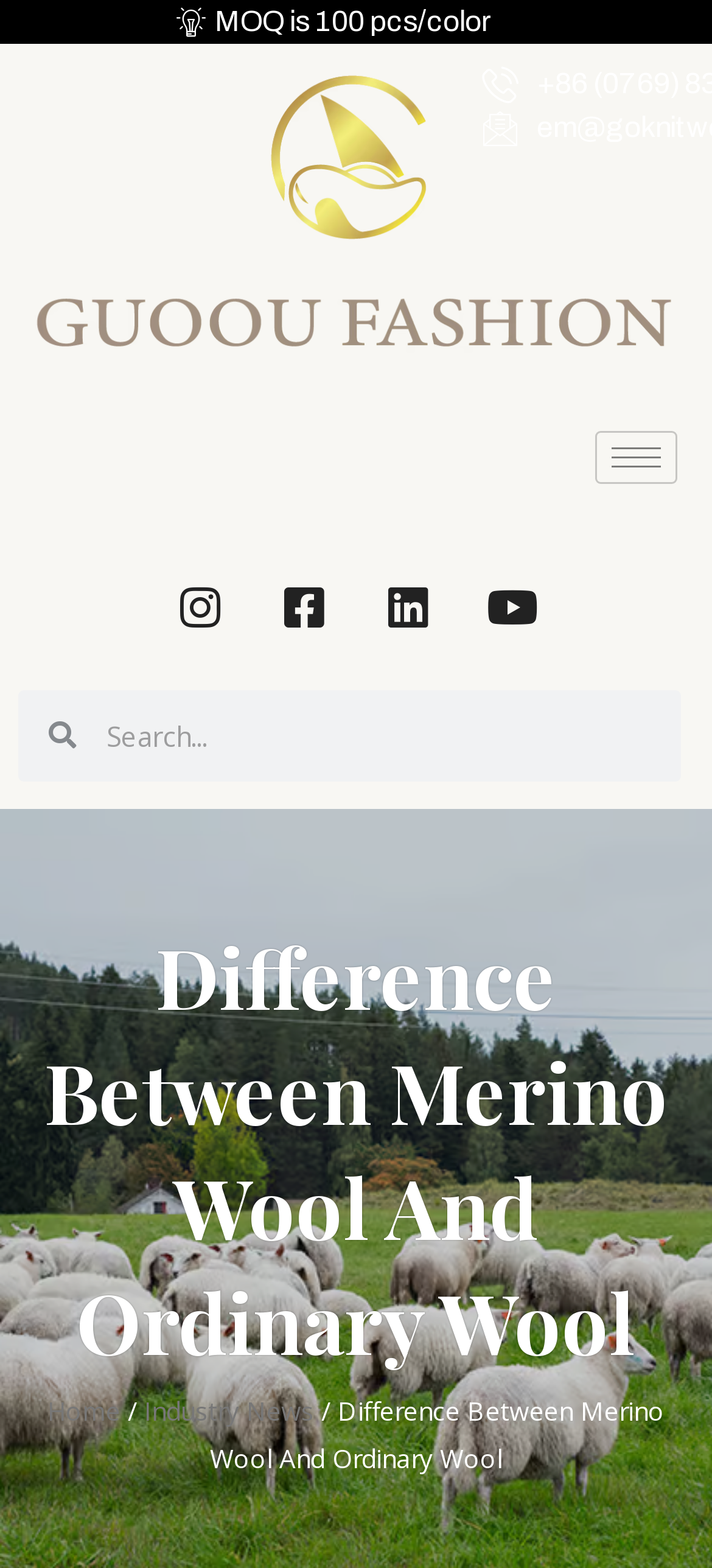Please identify and generate the text content of the webpage's main heading.

Difference Between Merino Wool And Ordinary Wool